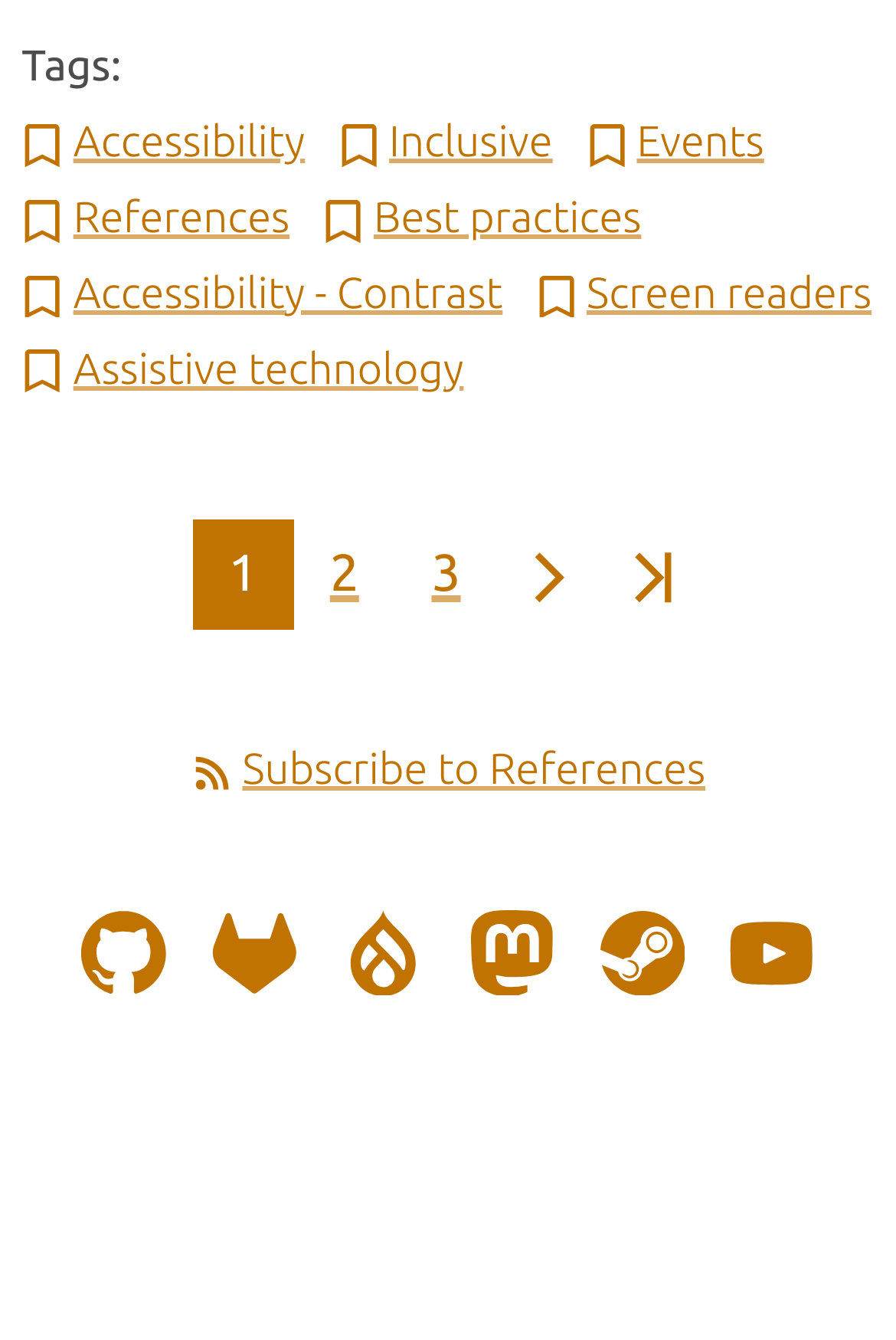Indicate the bounding box coordinates of the element that needs to be clicked to satisfy the following instruction: "Go to About us page". The coordinates should be four float numbers between 0 and 1, i.e., [left, top, right, bottom].

None